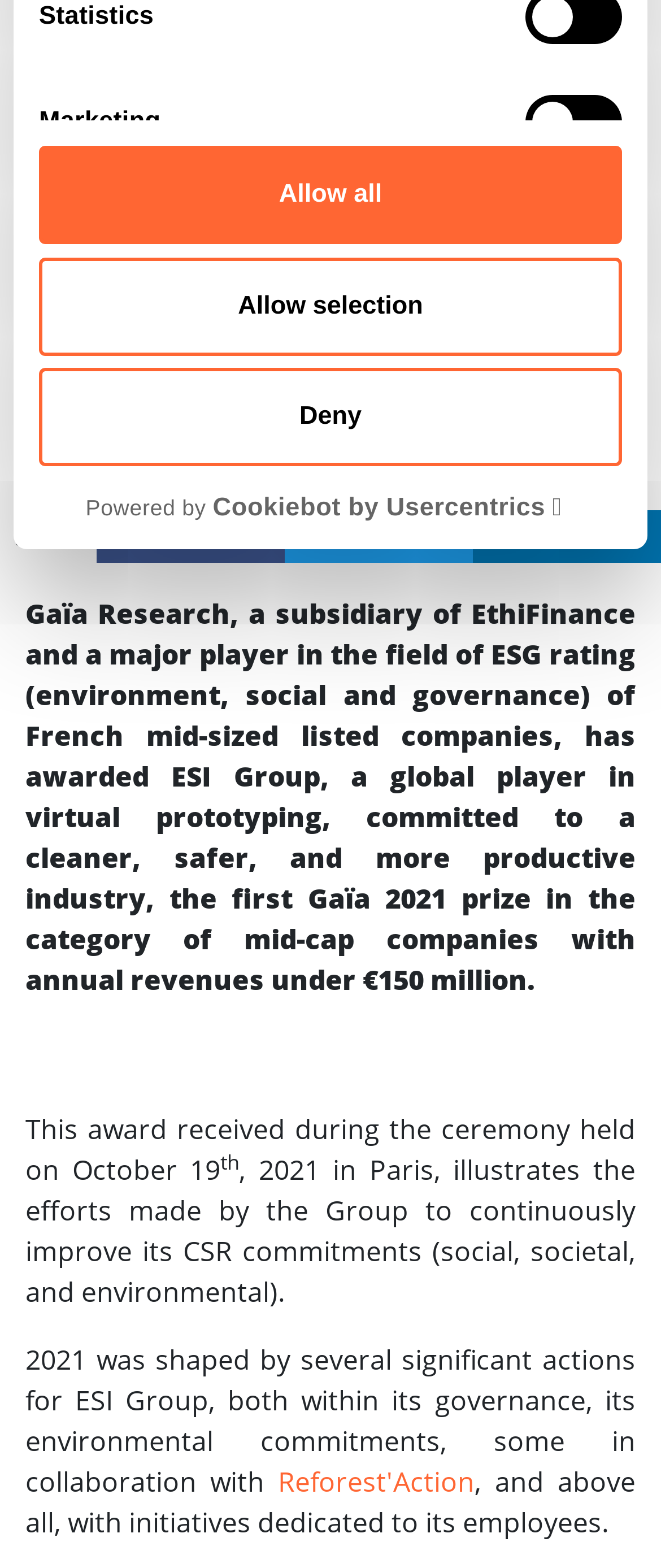Identify the bounding box coordinates of the HTML element based on this description: "twitter".

[0.431, 0.325, 0.715, 0.359]